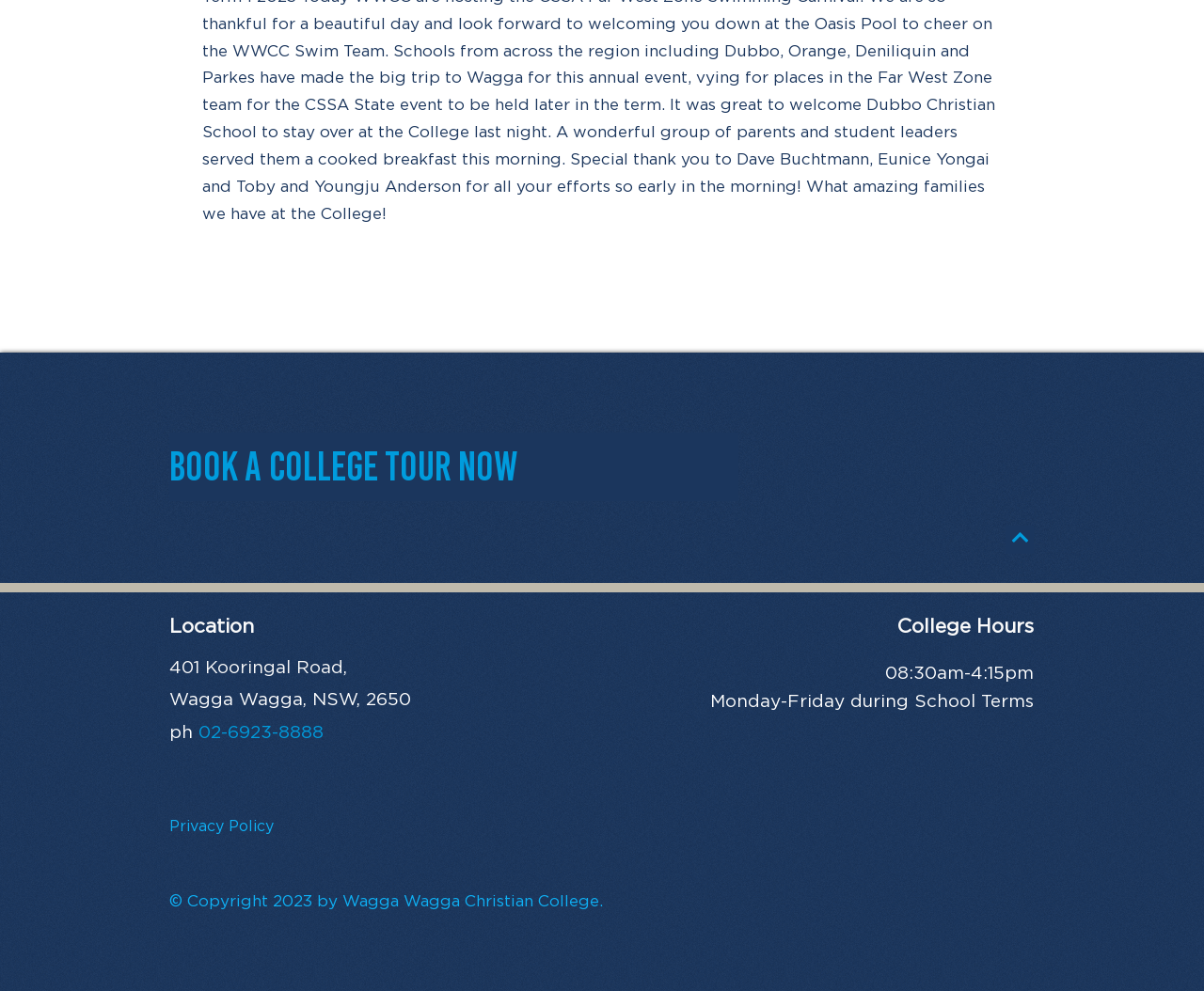What is the copyright year of Wagga Wagga Christian College?
Based on the screenshot, respond with a single word or phrase.

2023